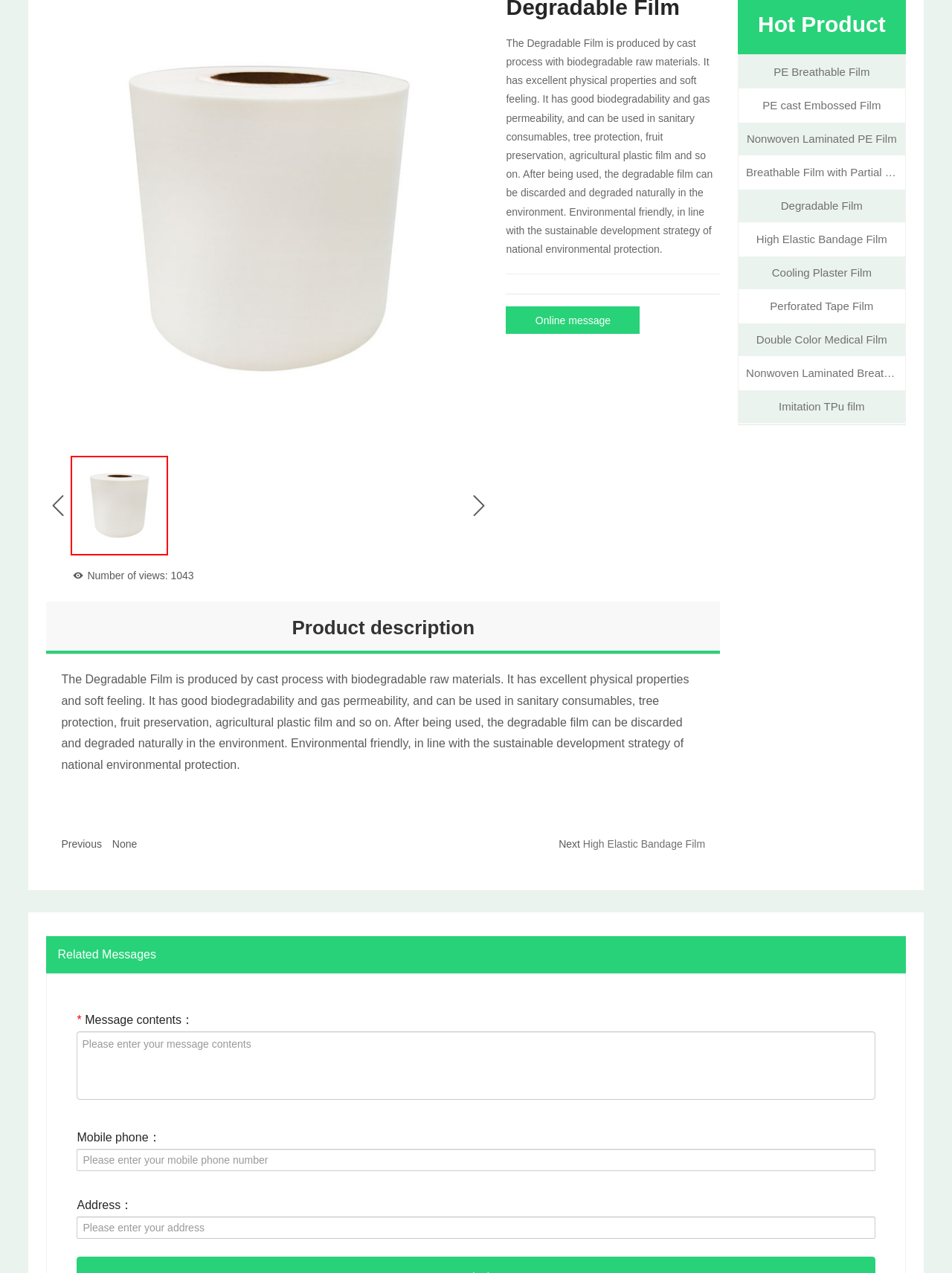Identify the bounding box of the HTML element described here: "Breathable Film with Partial Laminate". Provide the coordinates as four float numbers between 0 and 1: [left, top, right, bottom].

[0.784, 0.128, 0.943, 0.142]